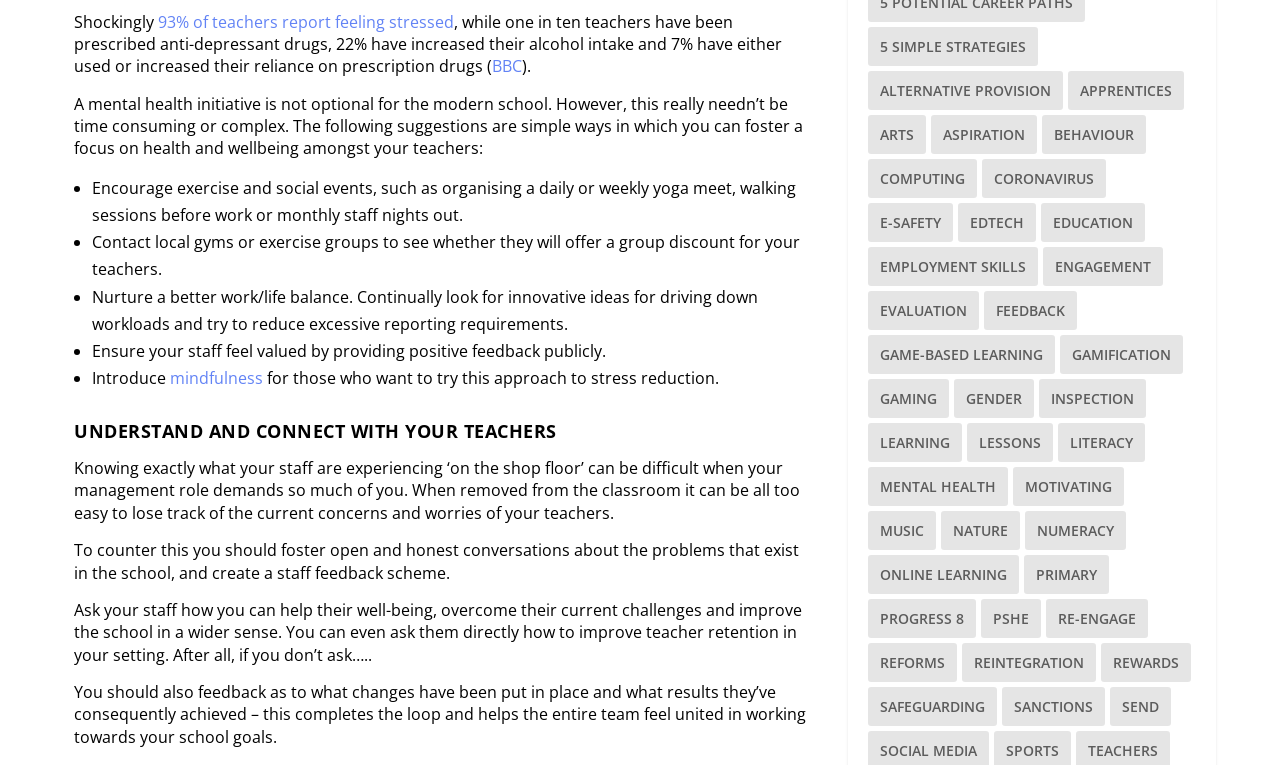Please determine the bounding box of the UI element that matches this description: Mental Health. The coordinates should be given as (top-left x, top-left y, bottom-right x, bottom-right y), with all values between 0 and 1.

[0.678, 0.61, 0.787, 0.661]